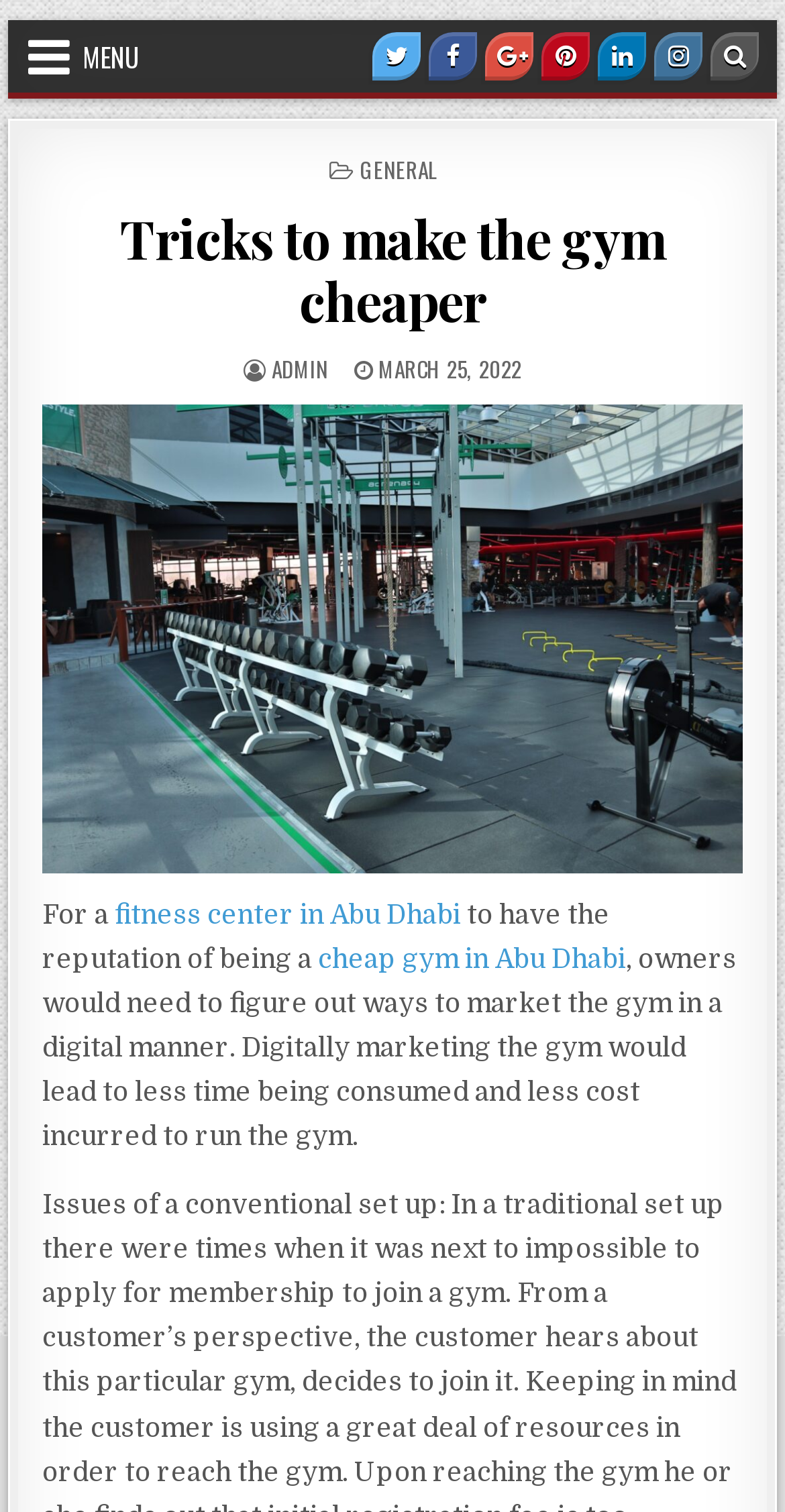Give a complete and precise description of the webpage's appearance.

The webpage is about "Tricks to make the gym cheaper" with a focus on the political context. At the top, there is a primary navigation menu with a button labeled "MENU" on the left side, followed by social media links to Twitter, Facebook, Google Plus, Pinterest, Linkedin, and Instagram on the right side. 

Below the navigation menu, there is a header section with a search link on the right side. Within the header, there is a heading that reads "Tricks to make the gym cheaper" and a link to the same title. The author of the post, "ADMIN", is mentioned, along with the published date, "MARCH 25, 2022".

The main content of the webpage is divided into two sections. On the left side, there is an image related to the gym, and on the right side, there is a block of text. The text starts with a sentence about a fitness center in Abu Dhabi, followed by a link to the same topic. The text then continues to discuss the importance of digitally marketing a gym to reduce time and cost. There are two links within the text, one to "fitness center in Abu Dhabi" and another to "cheap gym in Abu Dhabi".